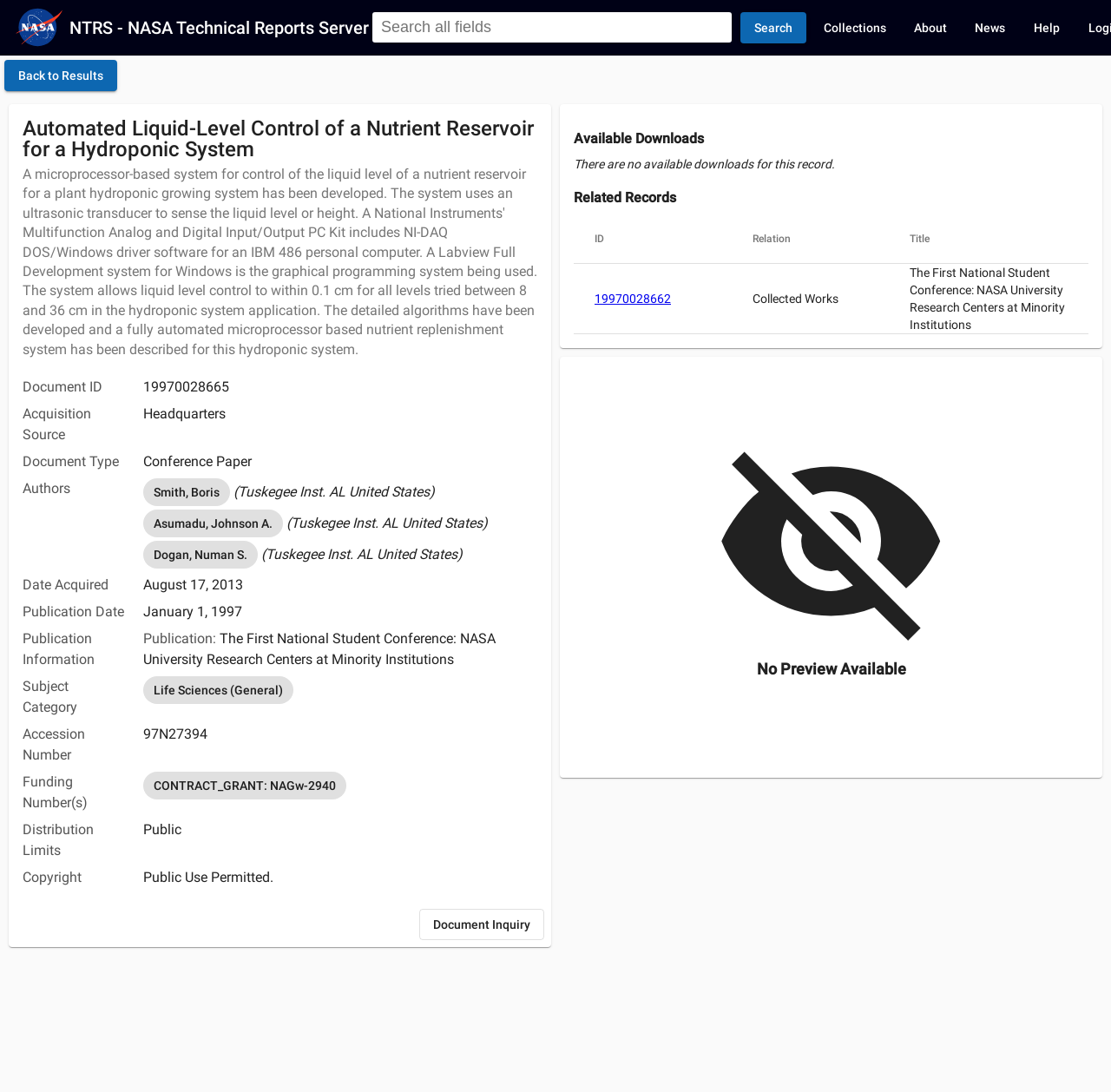Please determine the bounding box coordinates of the element's region to click for the following instruction: "Search all fields".

[0.335, 0.012, 0.659, 0.039]